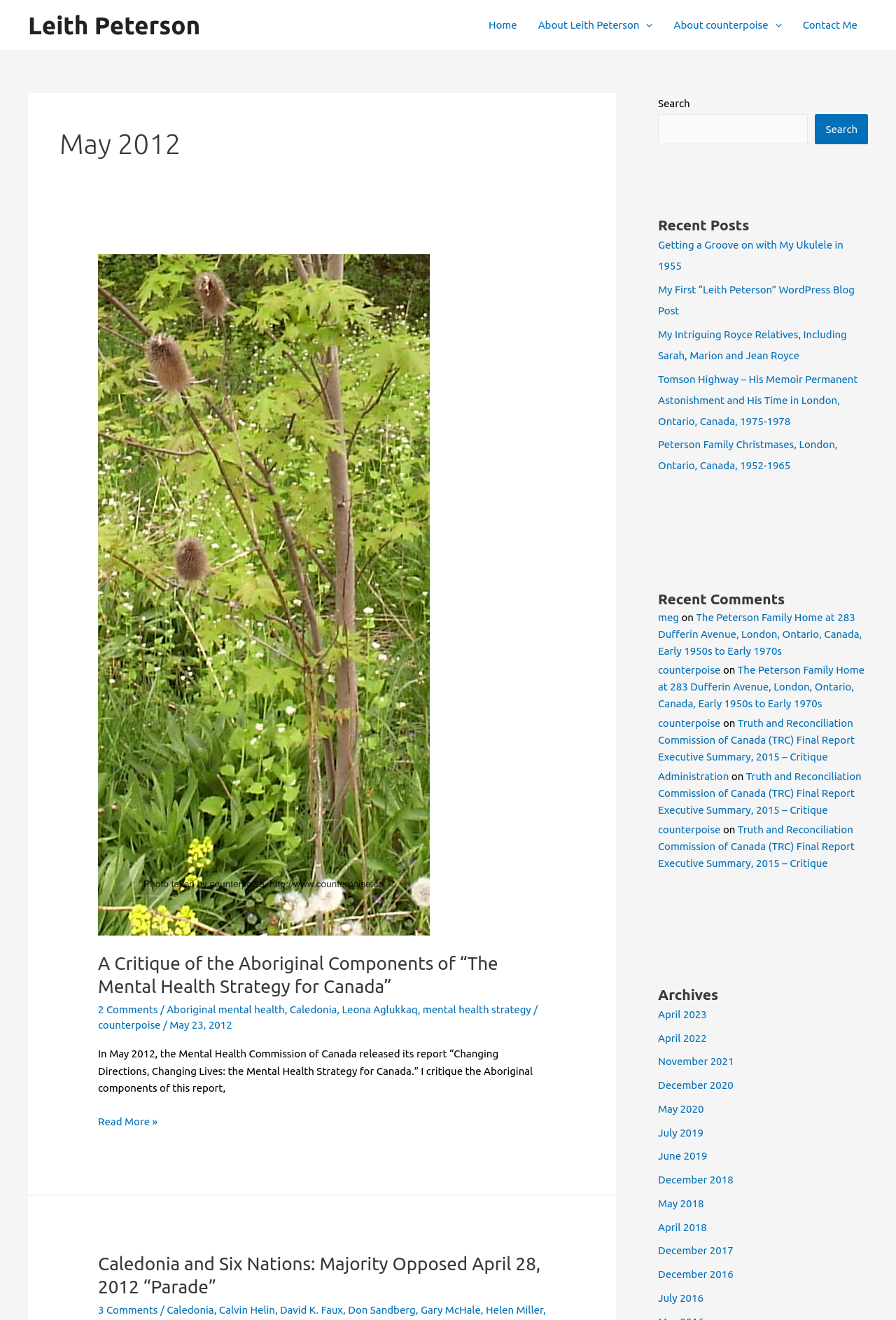Show the bounding box coordinates for the element that needs to be clicked to execute the following instruction: "Click on the 'Home' link". Provide the coordinates in the form of four float numbers between 0 and 1, i.e., [left, top, right, bottom].

[0.534, 0.001, 0.589, 0.038]